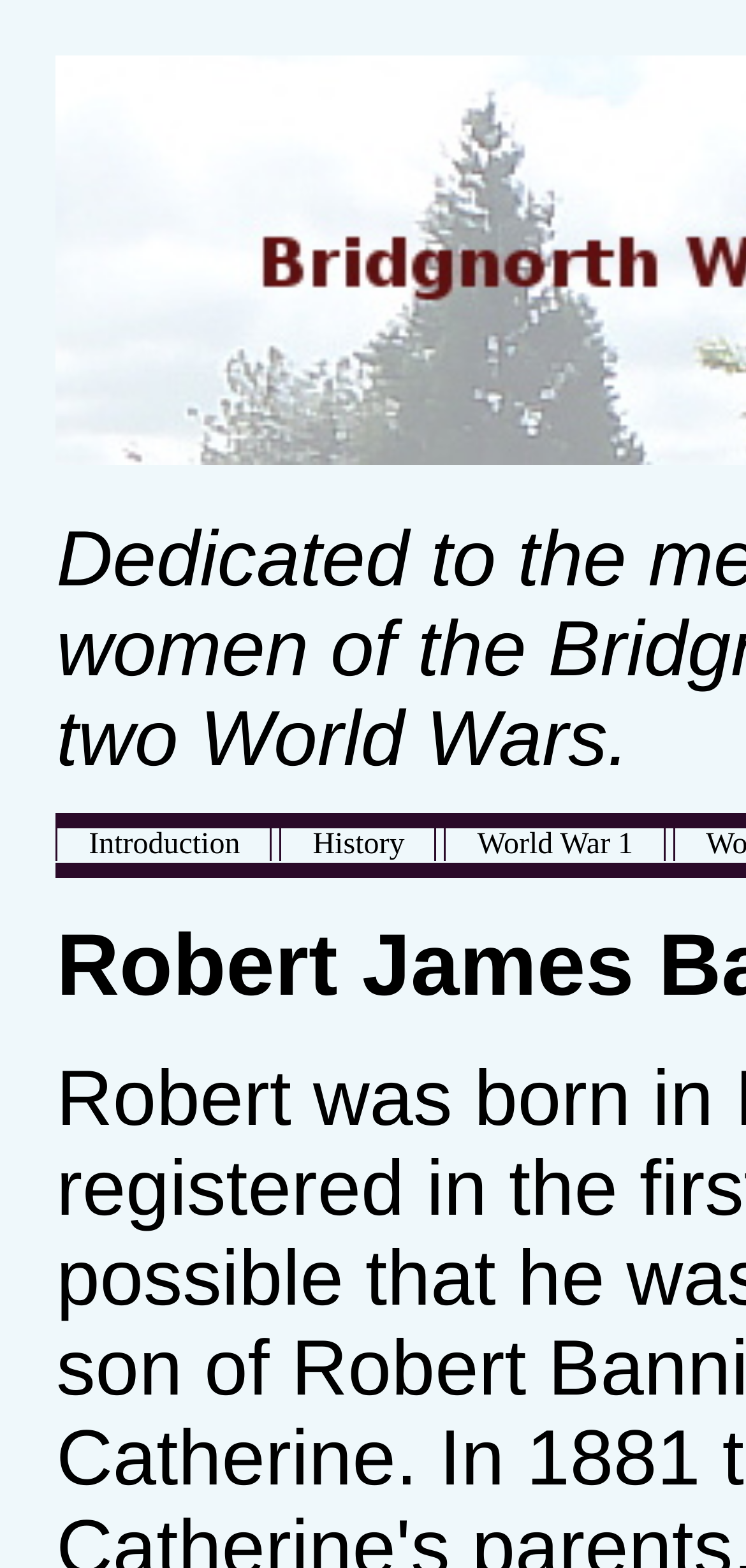Bounding box coordinates must be specified in the format (top-left x, top-left y, bottom-right x, bottom-right y). All values should be floating point numbers between 0 and 1. What are the bounding box coordinates of the UI element described as: parent_node: text search placeholder="excedrin"

None